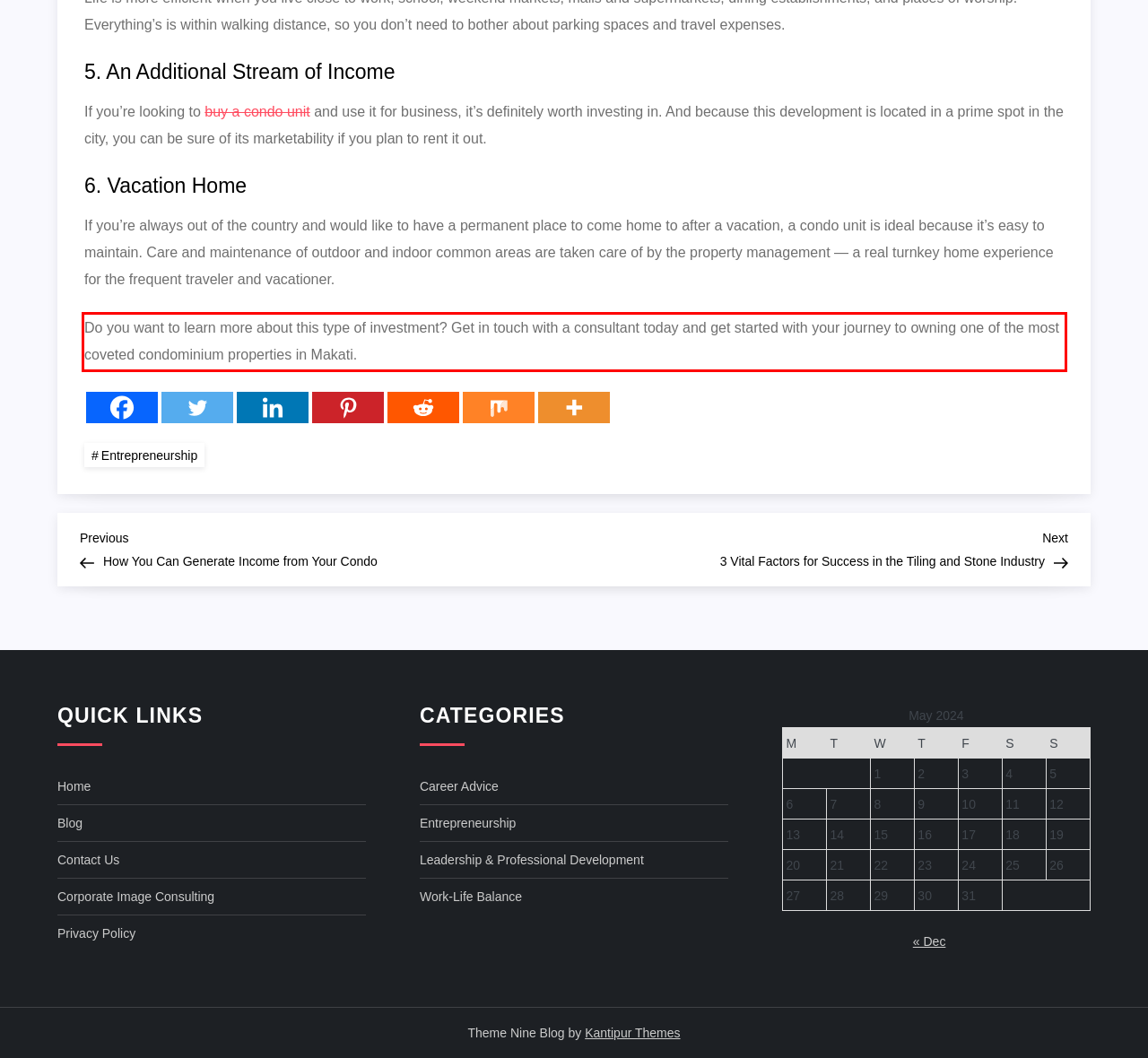You are provided with a webpage screenshot that includes a red rectangle bounding box. Extract the text content from within the bounding box using OCR.

Do you want to learn more about this type of investment? Get in touch with a consultant today and get started with your journey to owning one of the most coveted condominium properties in Makati.